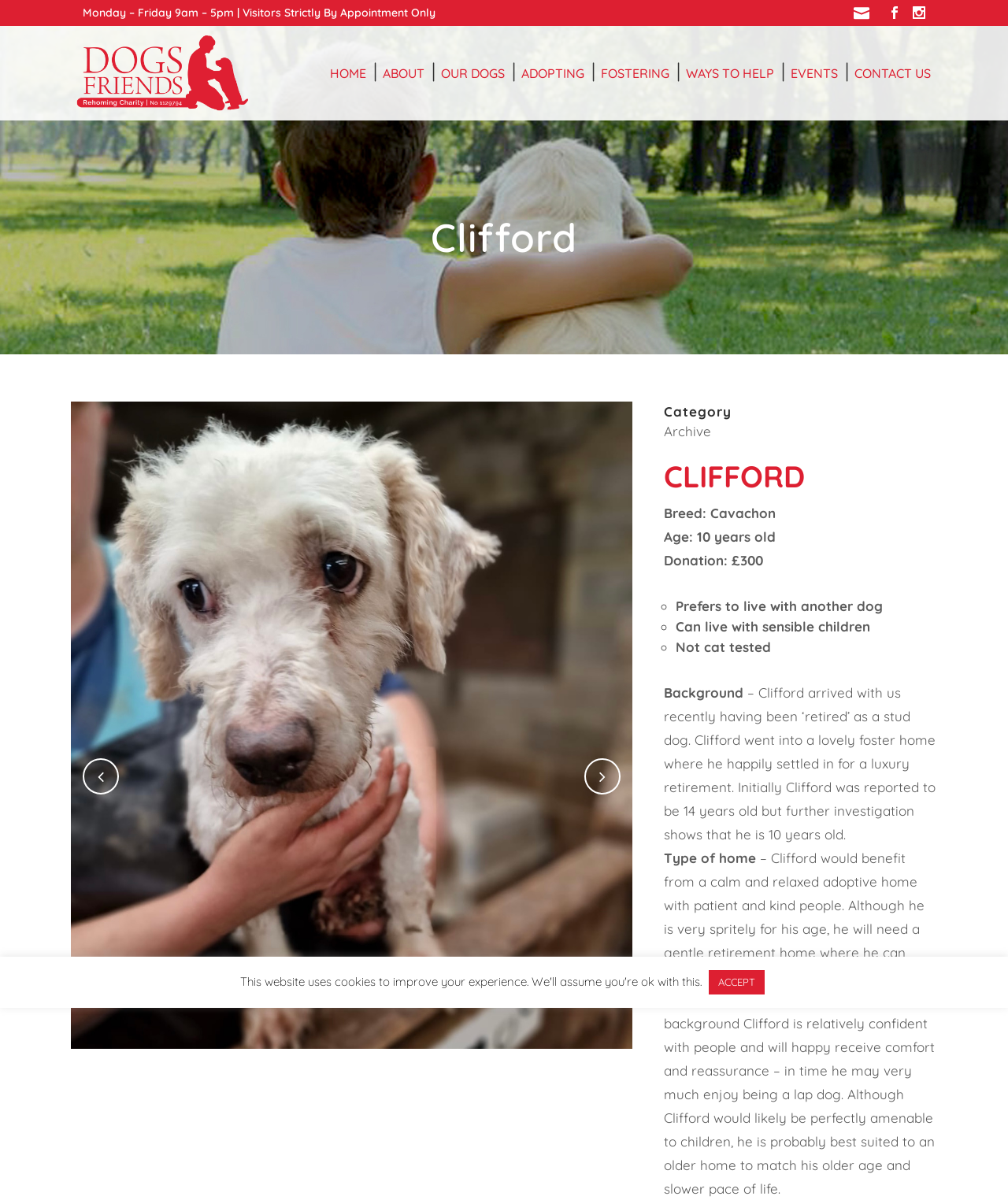Please provide the bounding box coordinates for the element that needs to be clicked to perform the instruction: "Click the CONTACT US link". The coordinates must consist of four float numbers between 0 and 1, formatted as [left, top, right, bottom].

[0.841, 0.022, 0.93, 0.1]